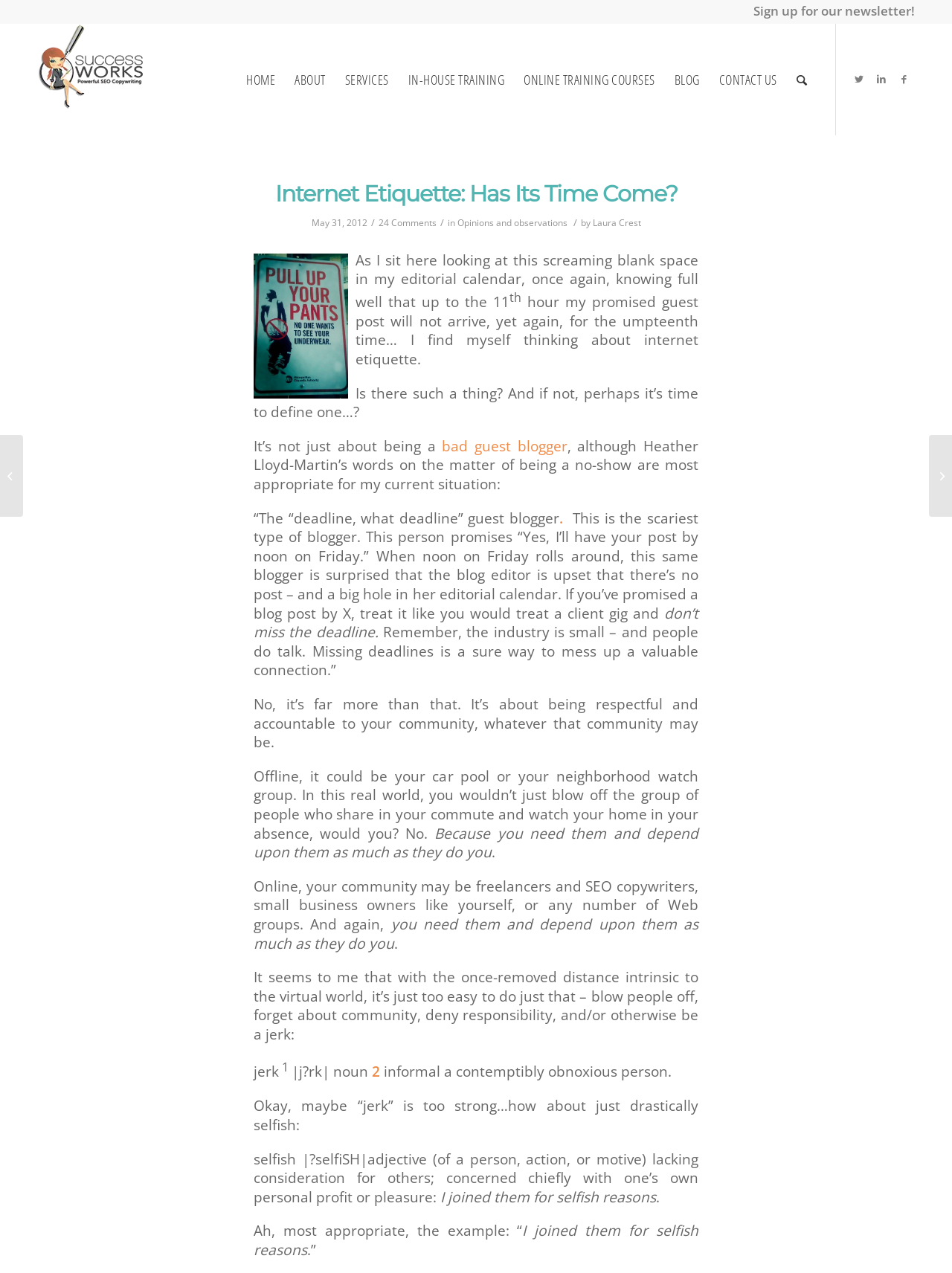How many comments does the blog post have?
Provide a well-explained and detailed answer to the question.

The number of comments is mentioned in the text '24 Comments' which is a link in the blog post.